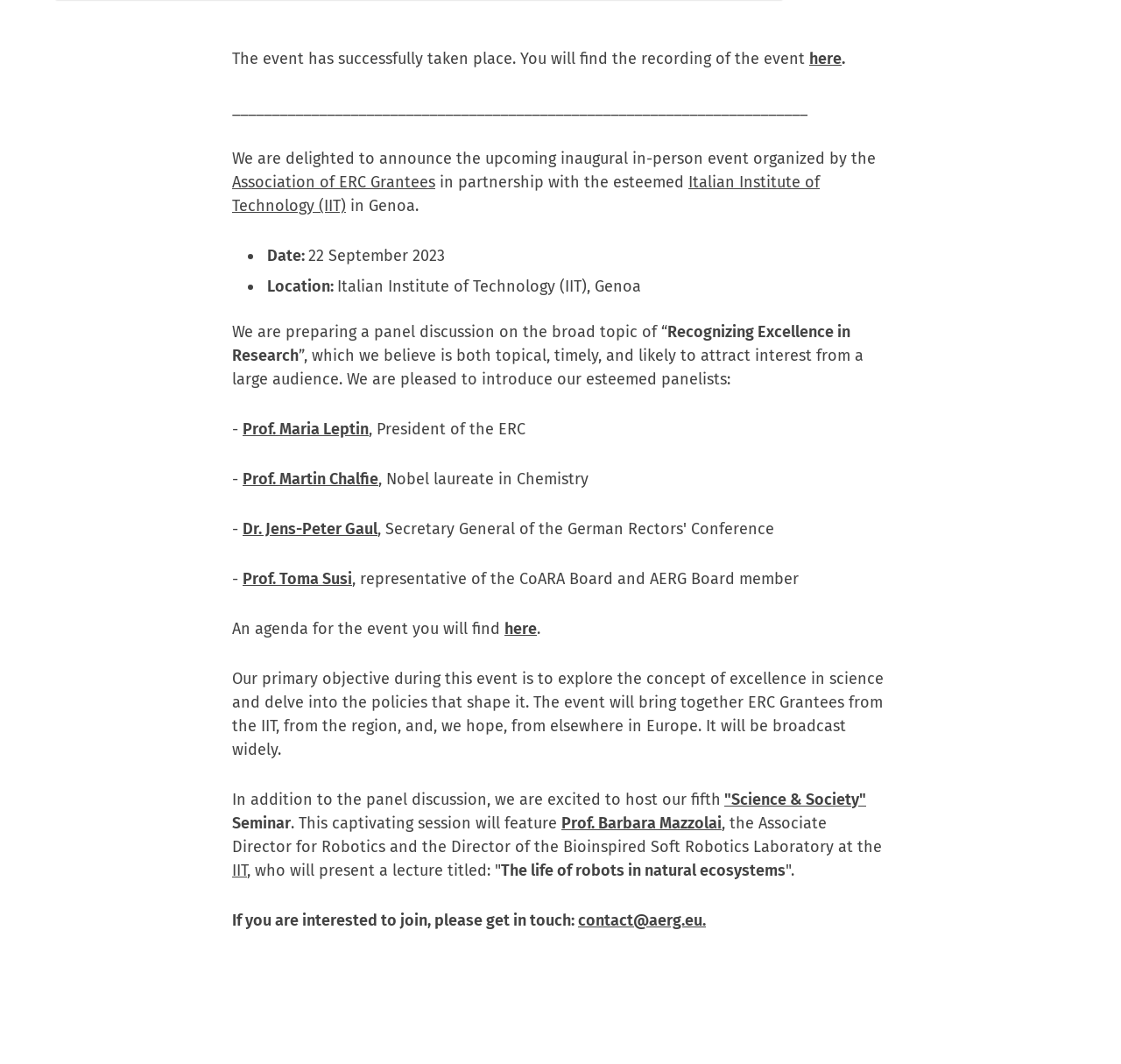Determine the bounding box coordinates for the area that needs to be clicked to fulfill this task: "contact the organizer". The coordinates must be given as four float numbers between 0 and 1, i.e., [left, top, right, bottom].

[0.516, 0.856, 0.63, 0.874]